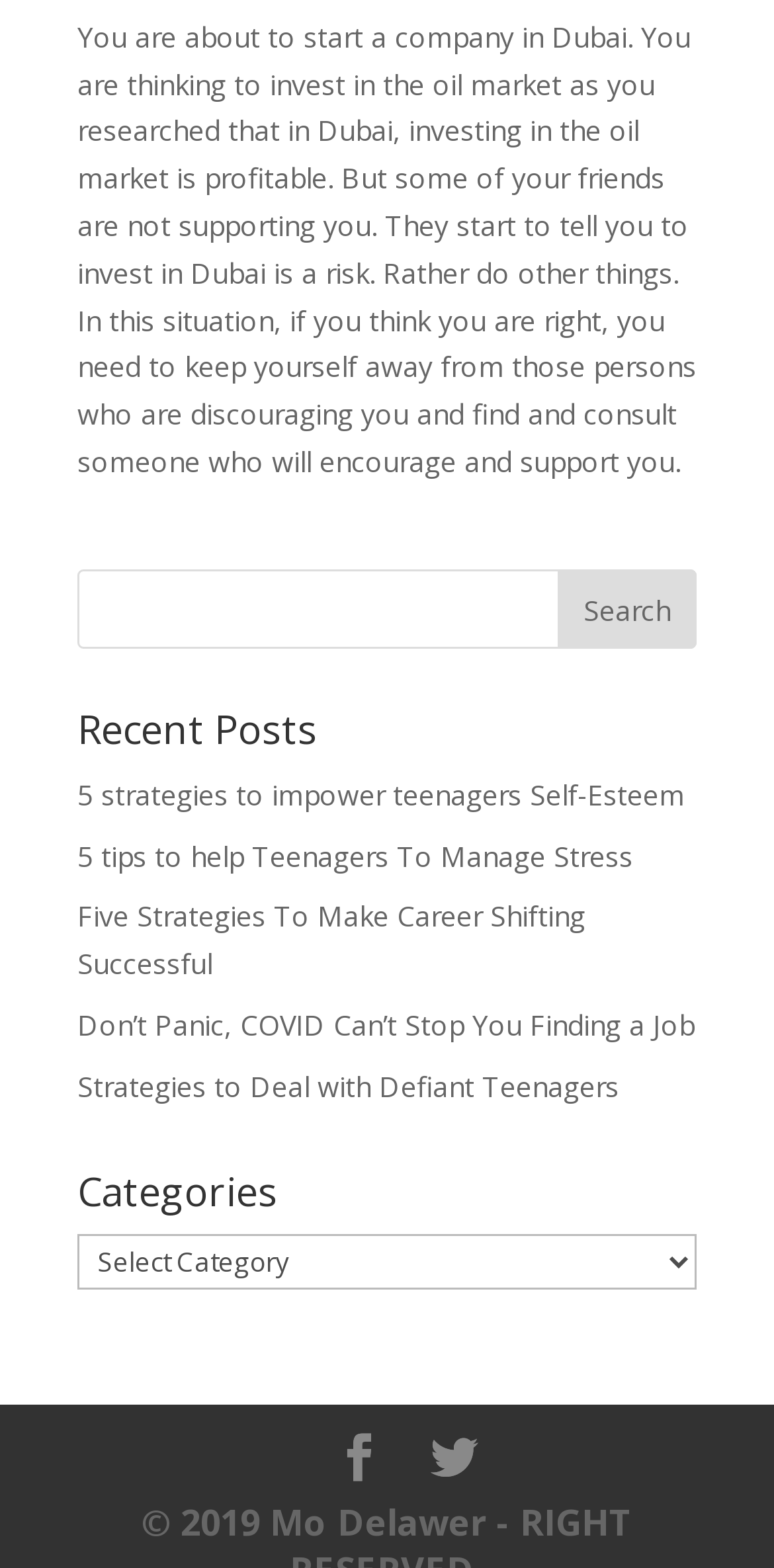Based on the image, provide a detailed response to the question:
What is the topic of the first post?

The first post is a link with the text '5 strategies to empower teenagers Self-Esteem', which suggests that the topic of the post is related to empowering teenagers and building their self-esteem.